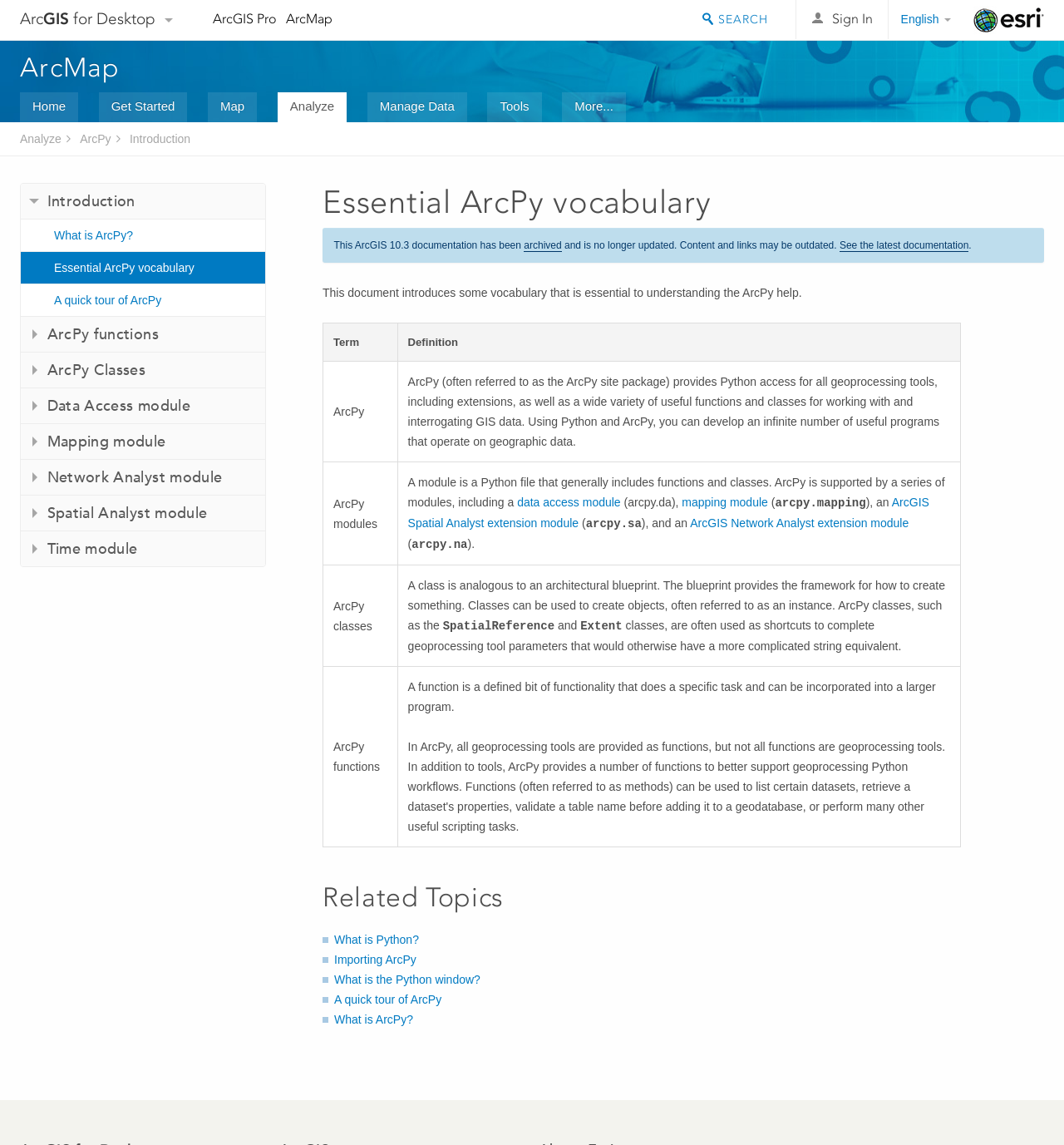Provide a brief response using a word or short phrase to this question:
How many related topics are mentioned at the bottom of the webpage?

4